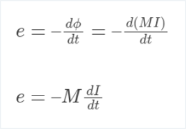Please answer the following question using a single word or phrase: 
What is the purpose of the concept of mutual inductance in electrical engineering?

operation of transformers and inductors